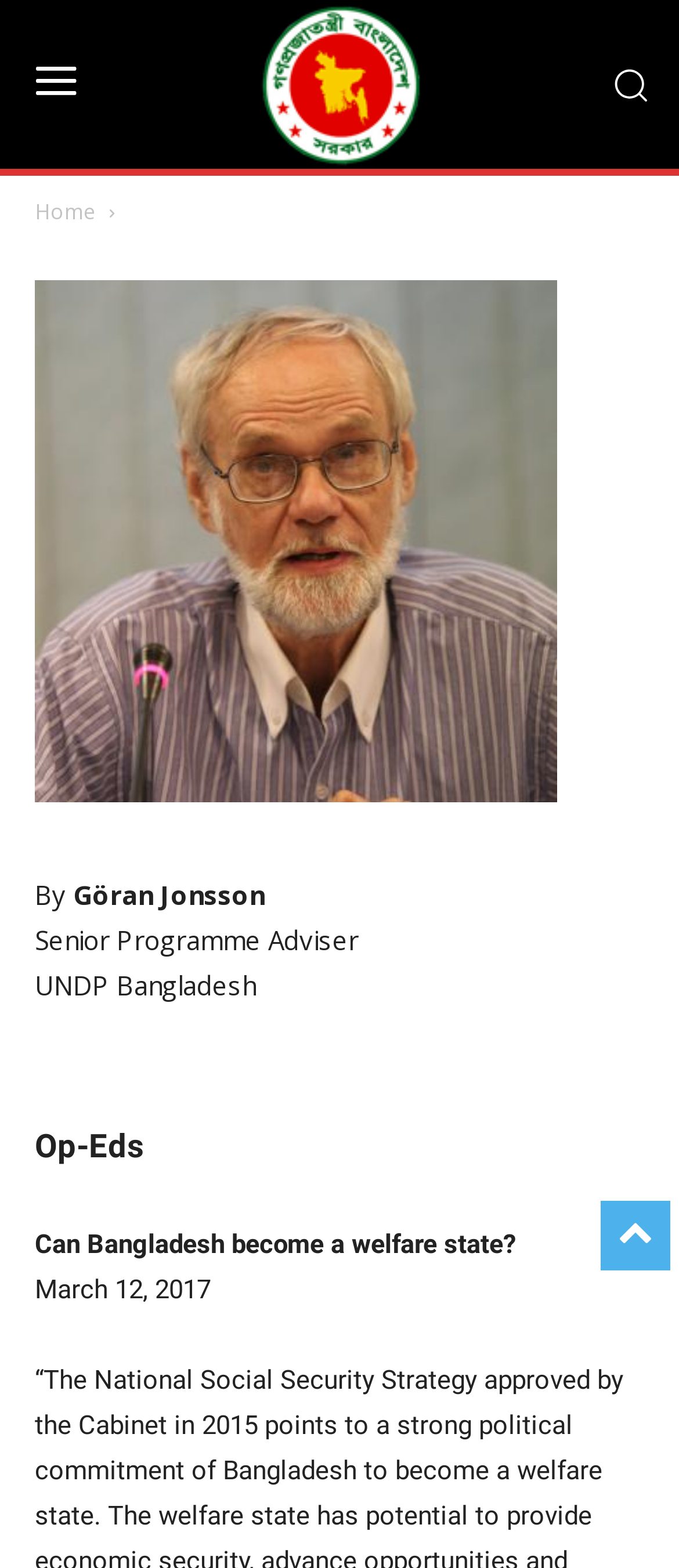Please answer the following question using a single word or phrase: 
What is the position of Göran Jonsson?

Senior Programme Adviser